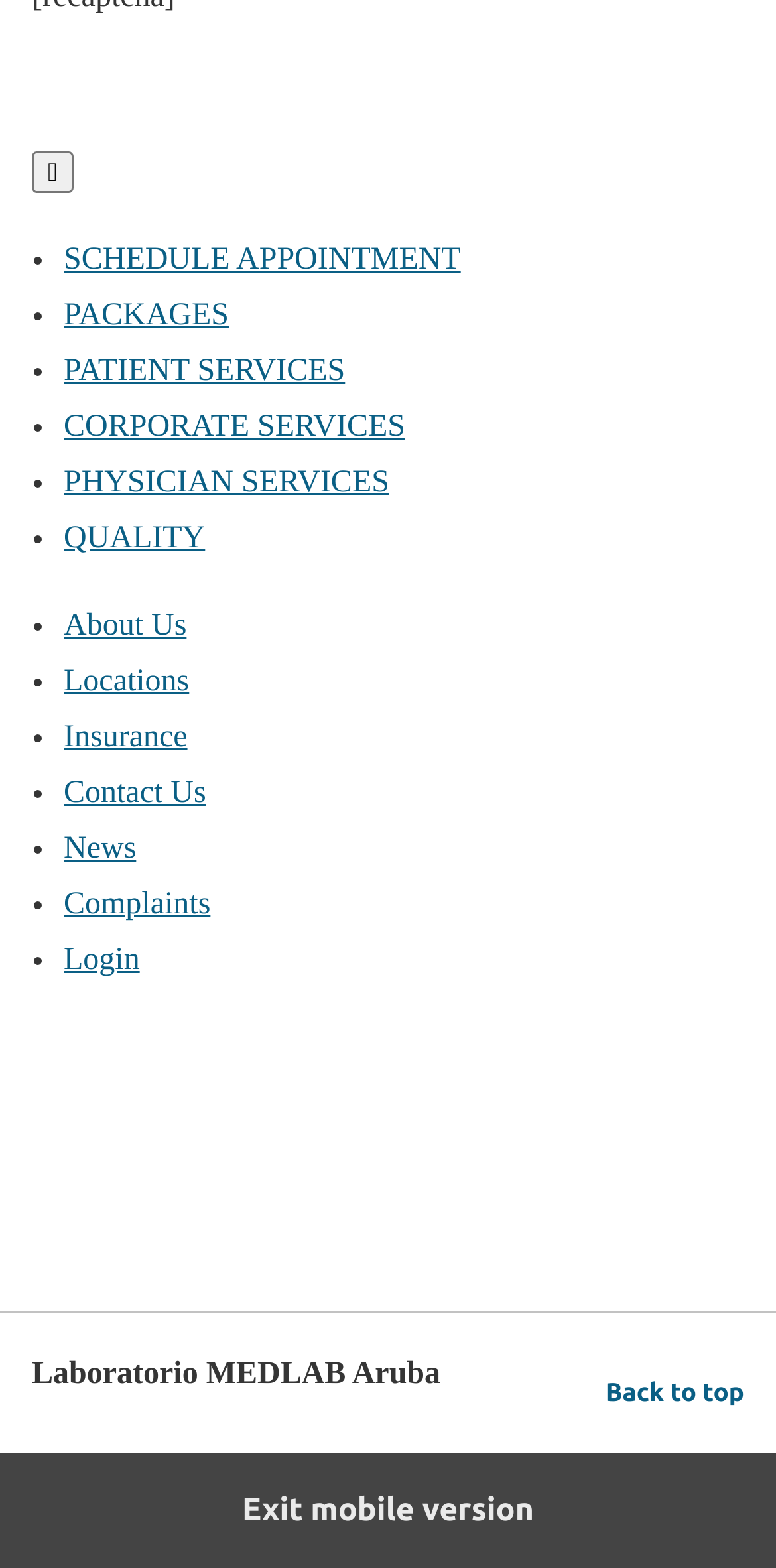Analyze the image and give a detailed response to the question:
What is the first link in the list?

The first link in the list is 'SCHEDULE APPOINTMENT' which is located at the top of the list with a bounding box coordinate of [0.082, 0.154, 0.594, 0.176].